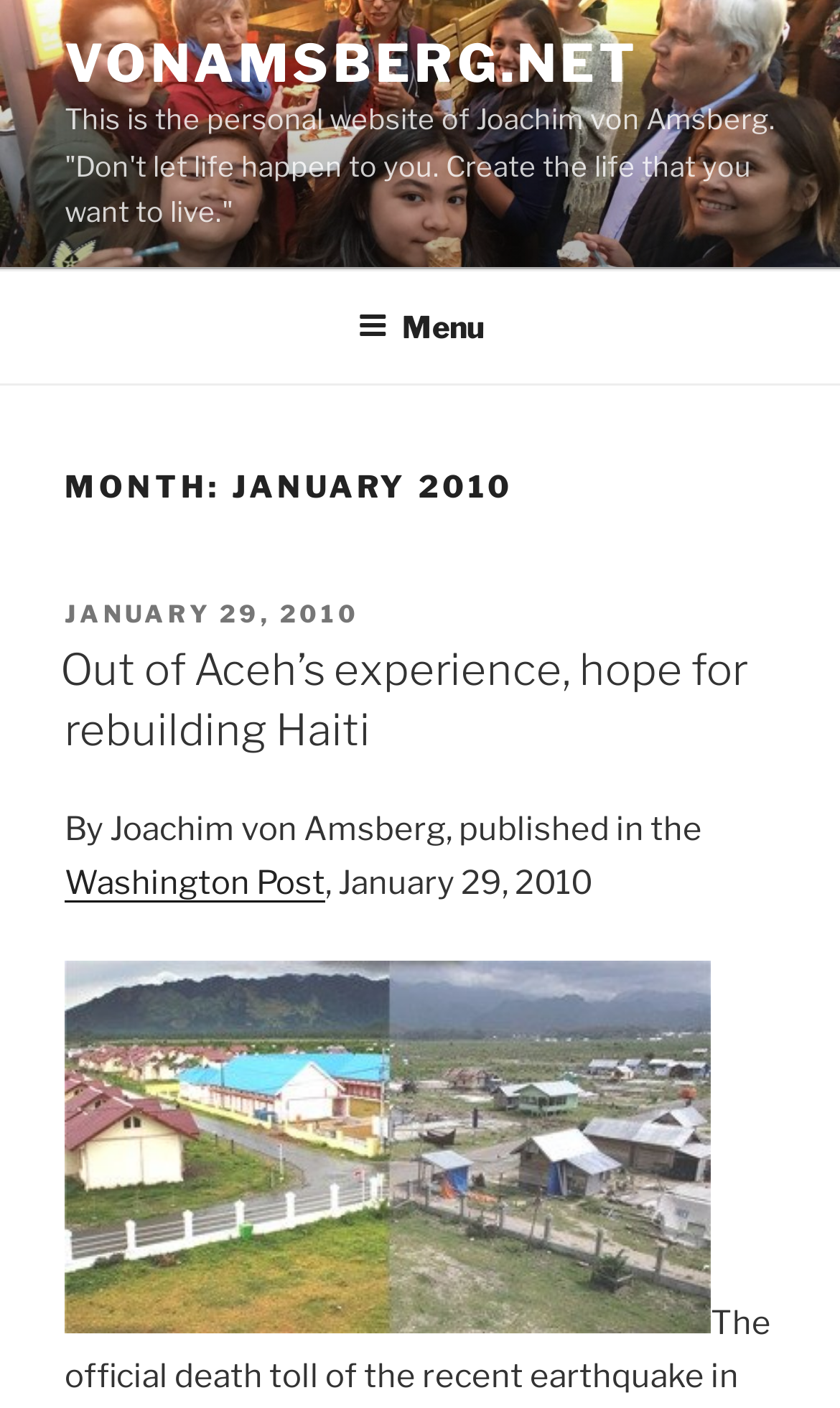Can you extract the primary headline text from the webpage?

MONTH: JANUARY 2010